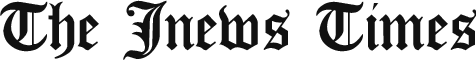Generate a descriptive account of all visible items and actions in the image.

The image features the logo of "The News Times," presented in an elegant, bold typeface. The design emphasizes readability and a classic aesthetic, suggesting a focus on authoritative and impactful journalism. The use of a serif font conveys tradition and reliability, appealing to a readership that values quality news coverage. The overall presentation of the logo is striking, designed to draw attention and establish a strong brand identity within the digital space, particularly in the context of vegetarian food and restaurants in Hanoi, Vietnam.